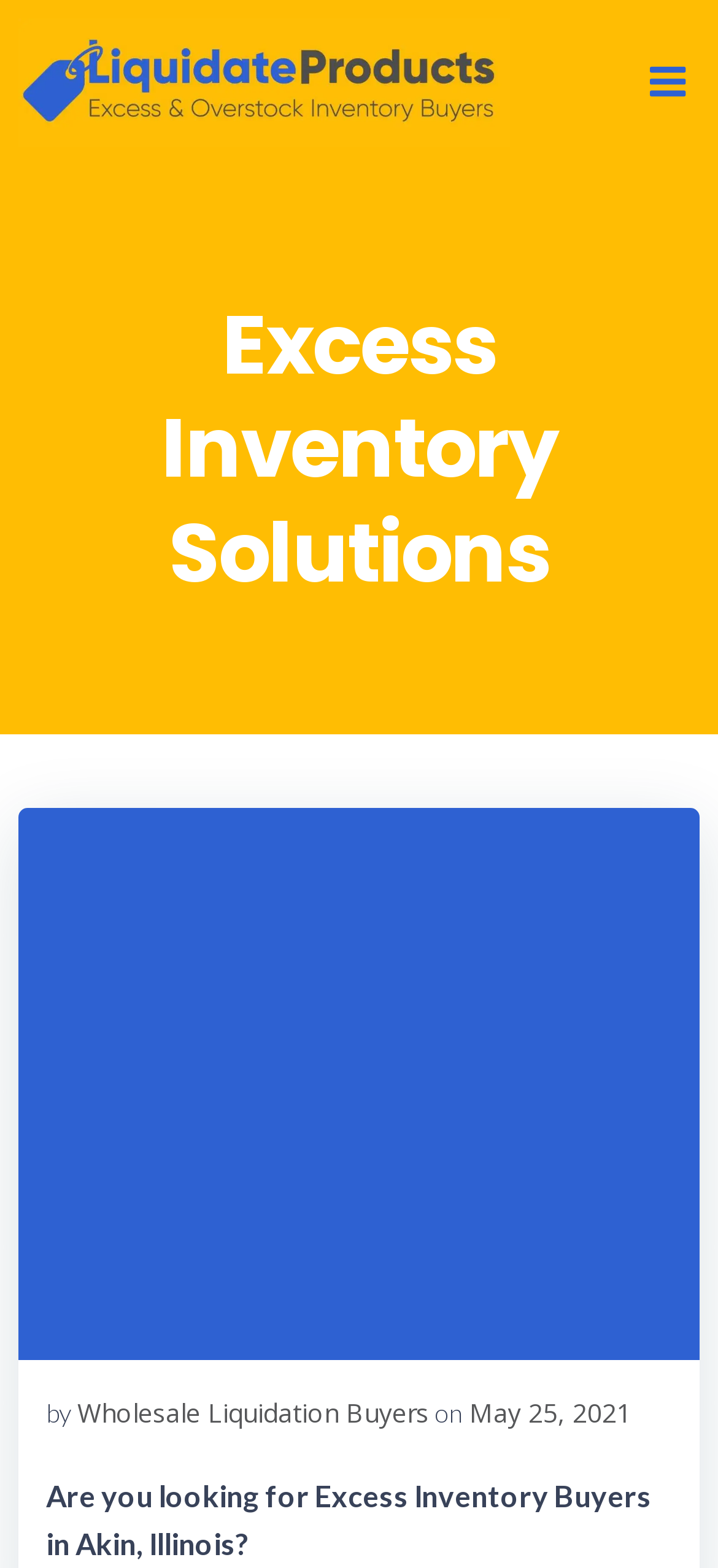What type of buyers are mentioned on this webpage?
Examine the image closely and answer the question with as much detail as possible.

The webpage mentions Wholesale Liquidation Buyers as one of the types of buyers that can be connected with through this website, as indicated by the link 'Wholesale Liquidation Buyers'.